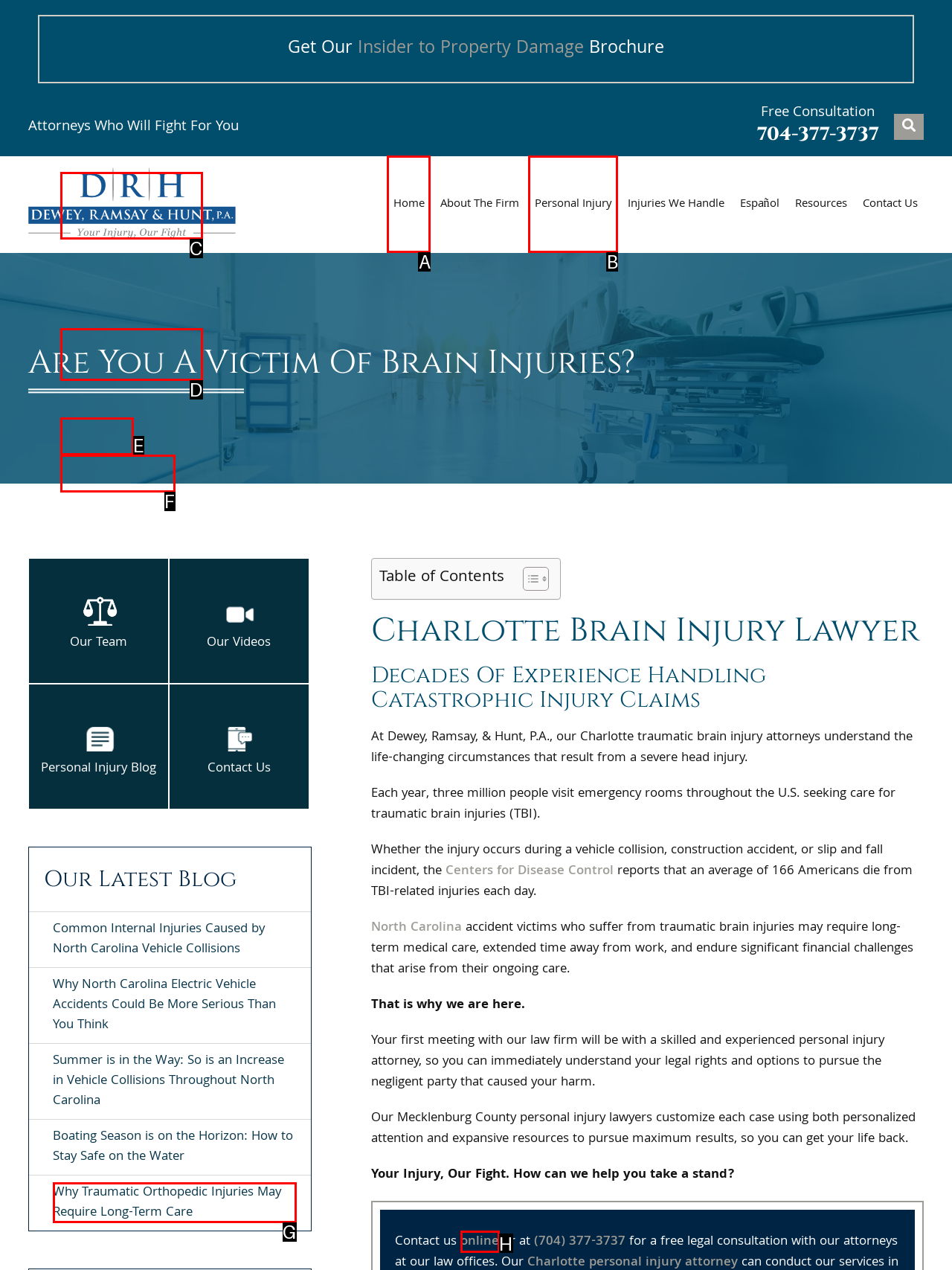From the given options, find the HTML element that fits the description: Injuries We Handle. Reply with the letter of the chosen element.

C